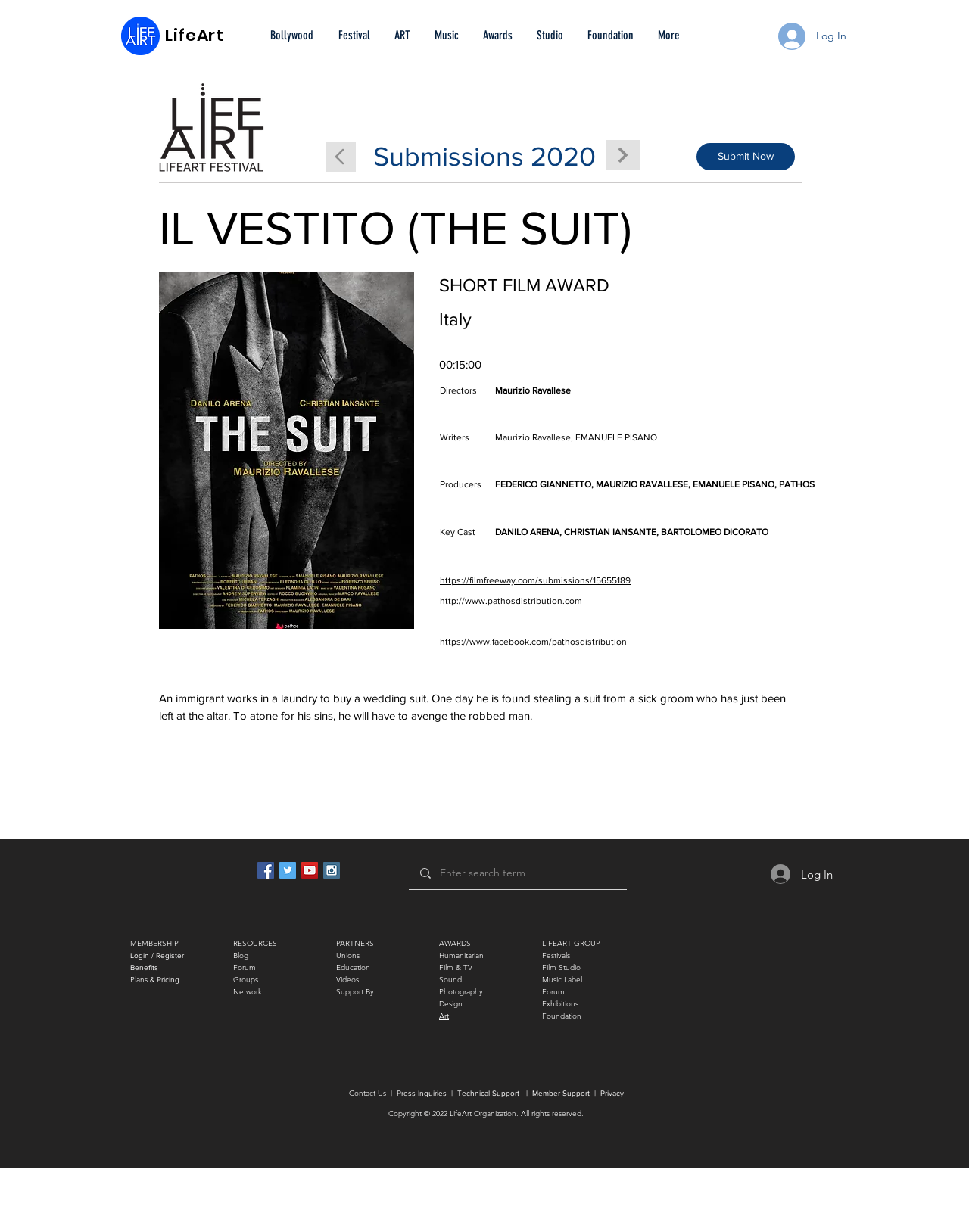How many social media icons are there in the social bar?
Please answer the question with a detailed response using the information from the screenshot.

I found the answer by looking at the social bar at the bottom of the webpage, where there are four social media icons: Facebook, Twitter, YouTube, and Instagram.